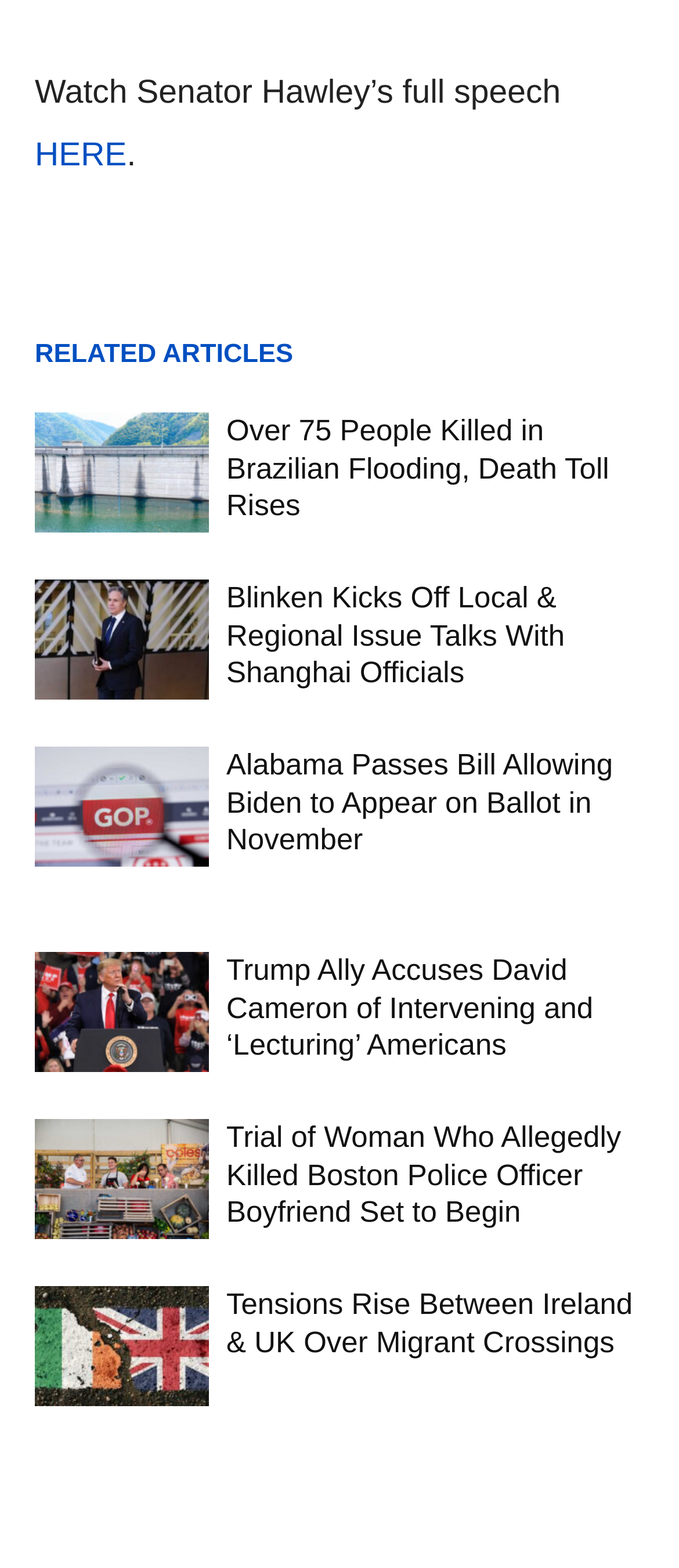Identify the bounding box for the described UI element: "HERE".

[0.051, 0.088, 0.187, 0.111]